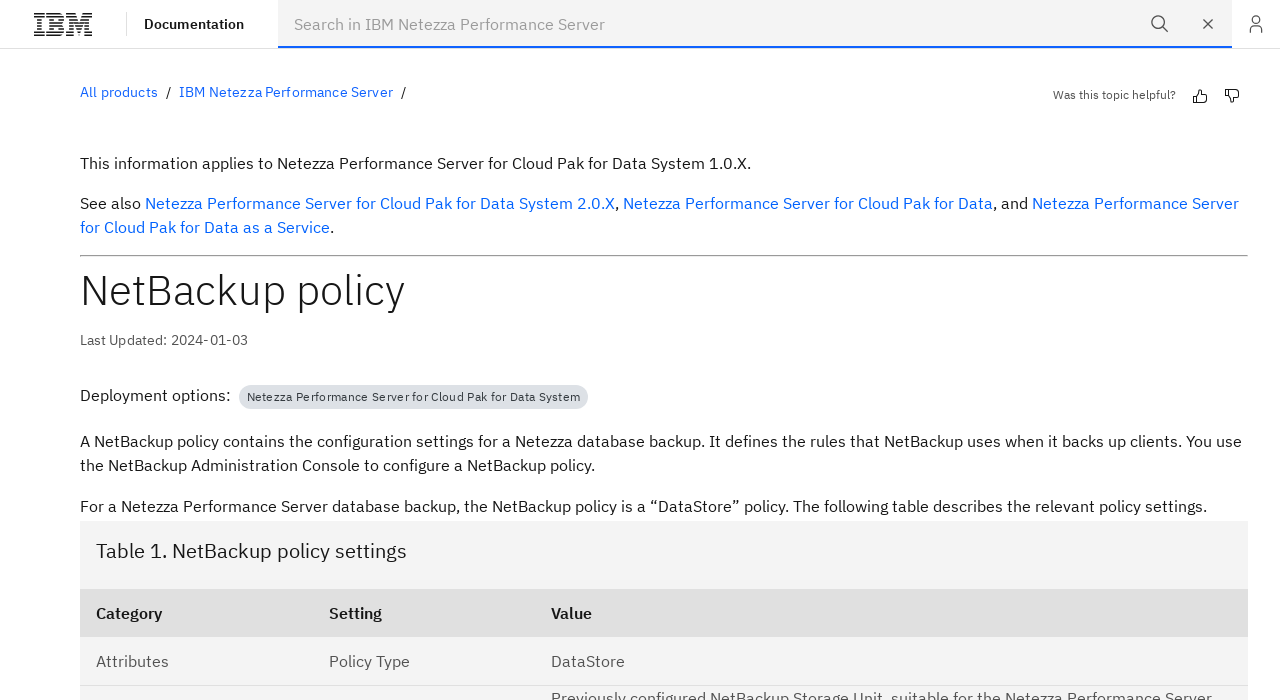Extract the bounding box coordinates of the UI element described by: "aria-label="Search all of IBM"". The coordinates should include four float numbers ranging from 0 to 1, e.g., [left, top, right, bottom].

[0.888, 0.0, 0.925, 0.069]